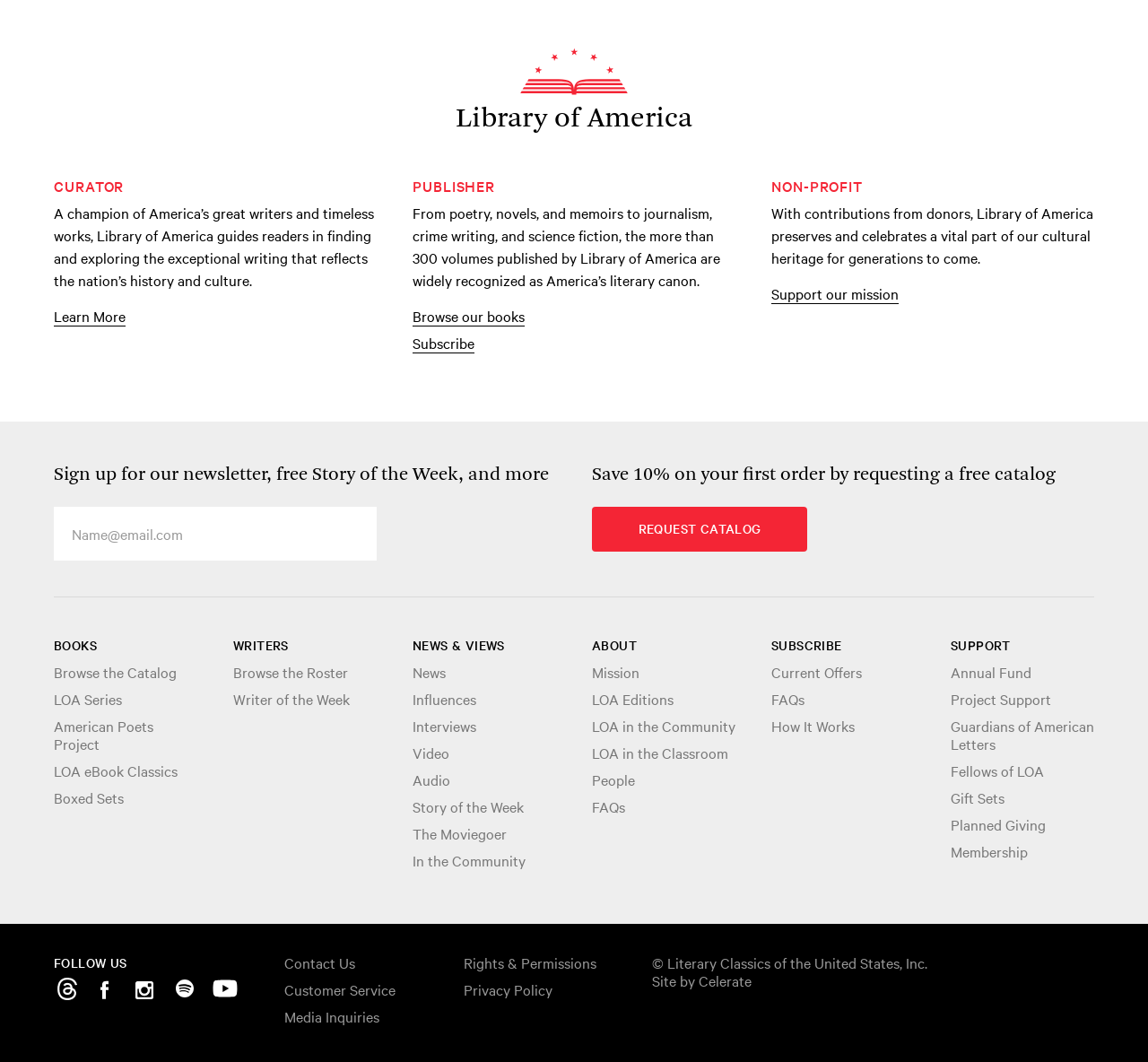Calculate the bounding box coordinates of the UI element given the description: "LOA in the Classroom".

[0.516, 0.7, 0.641, 0.717]